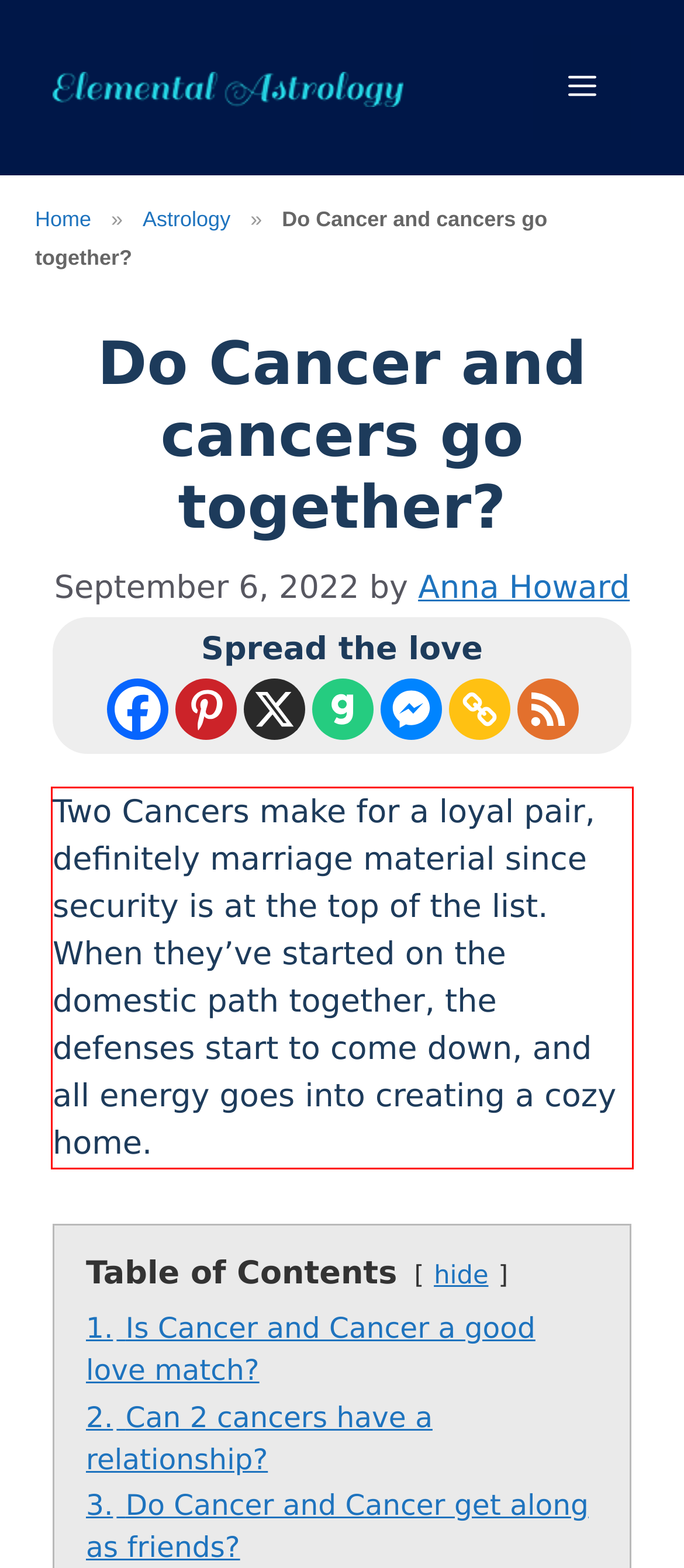The screenshot you have been given contains a UI element surrounded by a red rectangle. Use OCR to read and extract the text inside this red rectangle.

Two Cancers make for a loyal pair, definitely marriage material since security is at the top of the list. When they’ve started on the domestic path together, the defenses start to come down, and all energy goes into creating a cozy home.